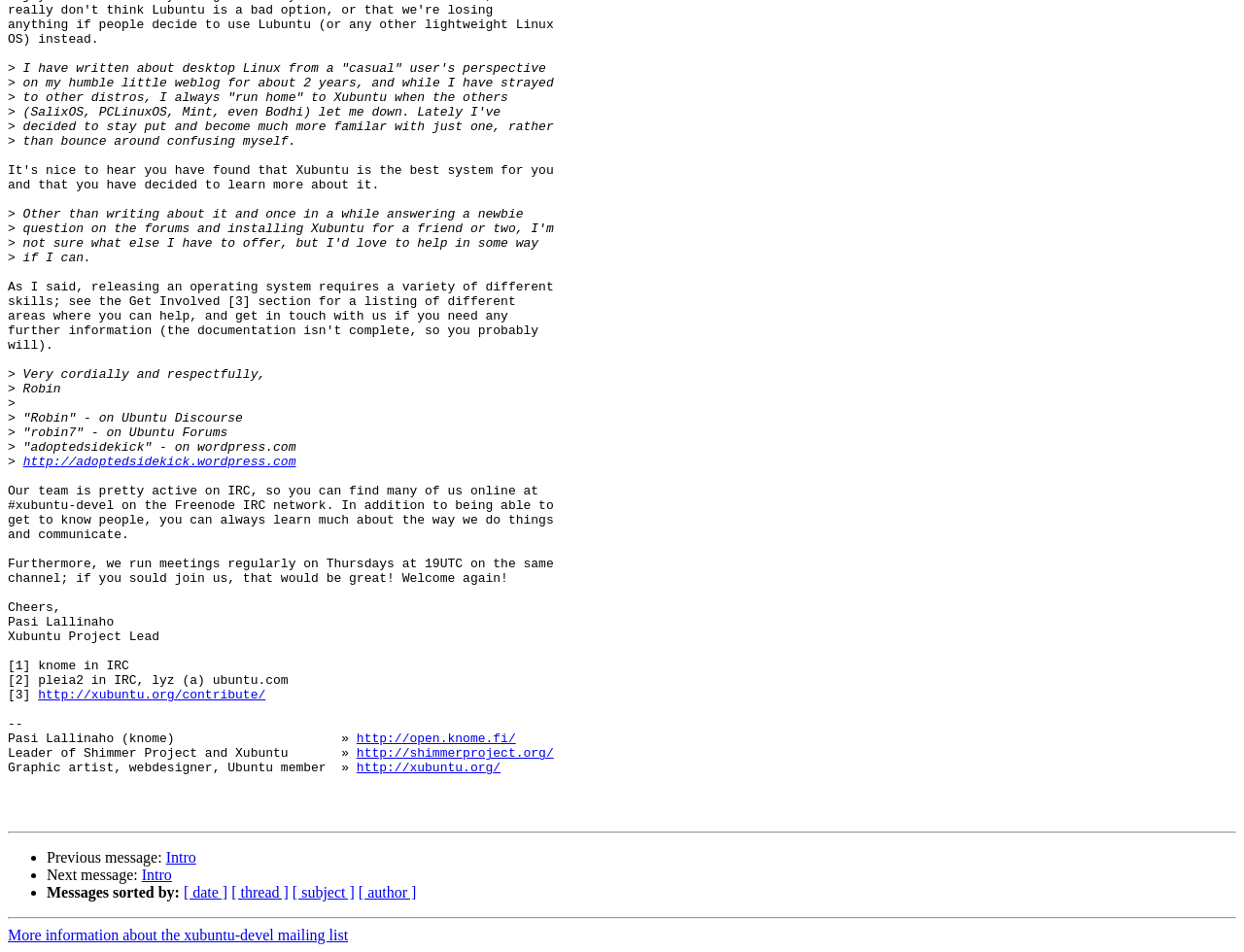Specify the bounding box coordinates of the element's region that should be clicked to achieve the following instruction: "get more information about the xubuntu-devel mailing list". The bounding box coordinates consist of four float numbers between 0 and 1, in the format [left, top, right, bottom].

[0.006, 0.974, 0.28, 0.991]